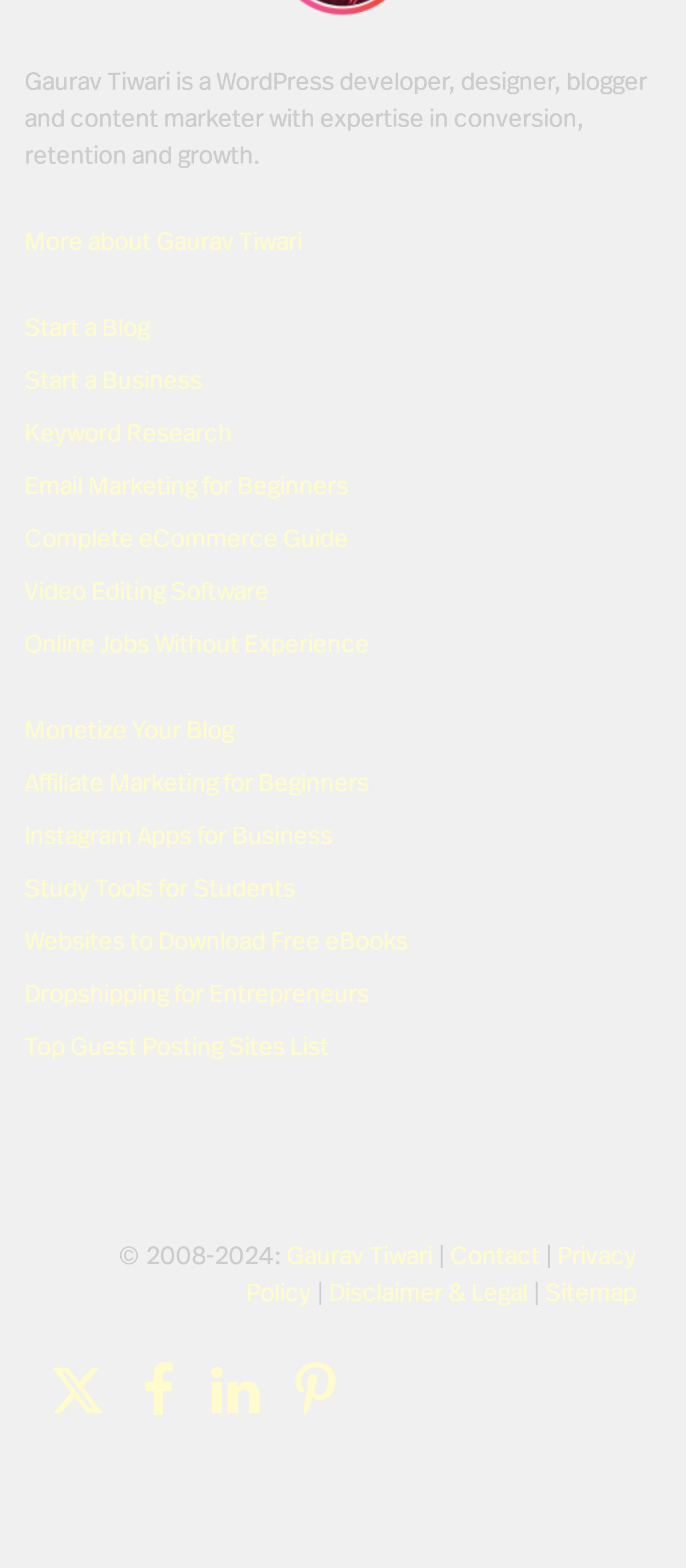Locate the bounding box coordinates of the element that needs to be clicked to carry out the instruction: "Click the Menu button". The coordinates should be given as four float numbers ranging from 0 to 1, i.e., [left, top, right, bottom].

None